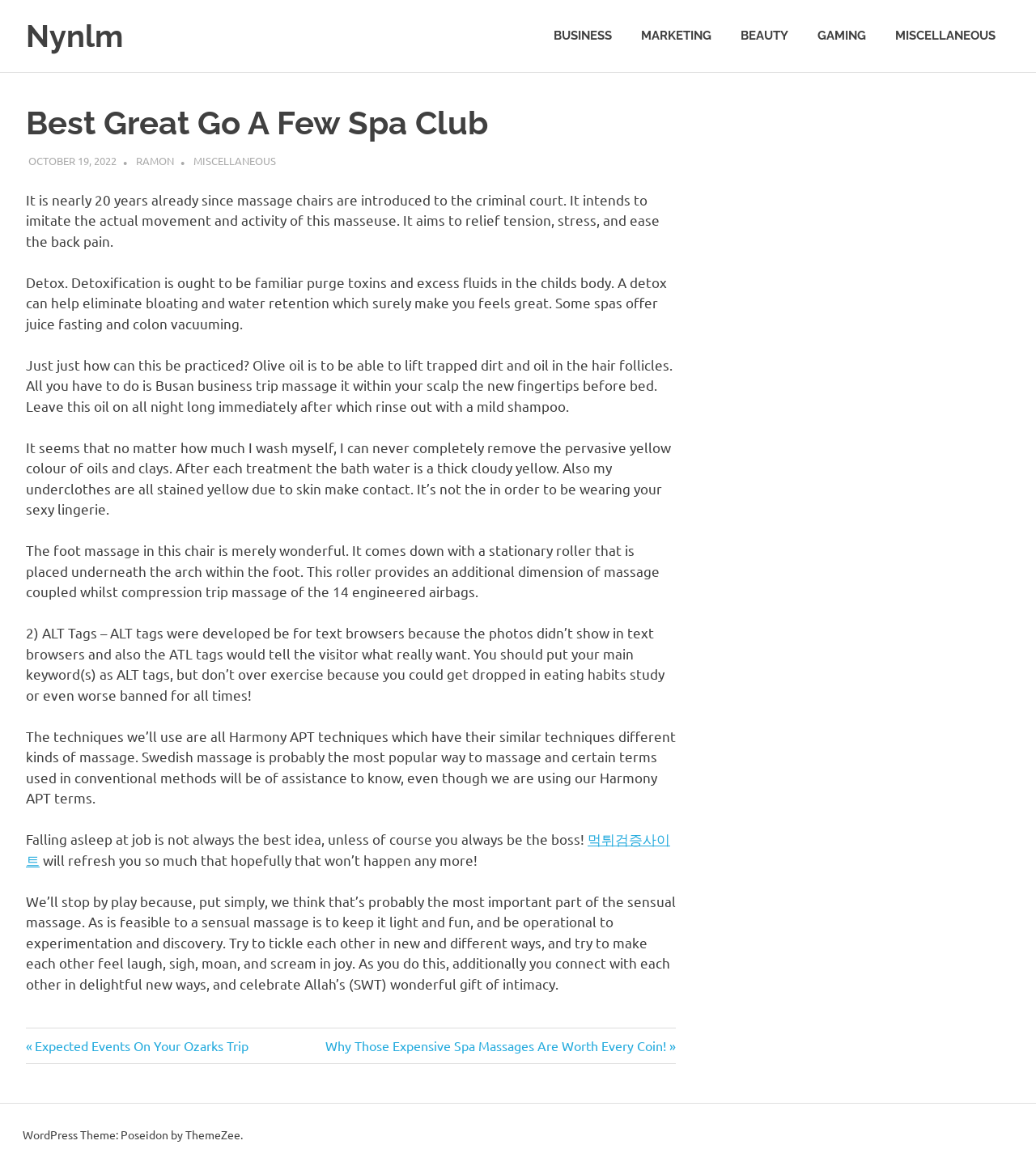Predict the bounding box coordinates of the area that should be clicked to accomplish the following instruction: "Navigate to the next post". The bounding box coordinates should consist of four float numbers between 0 and 1, i.e., [left, top, right, bottom].

[0.314, 0.89, 0.652, 0.904]